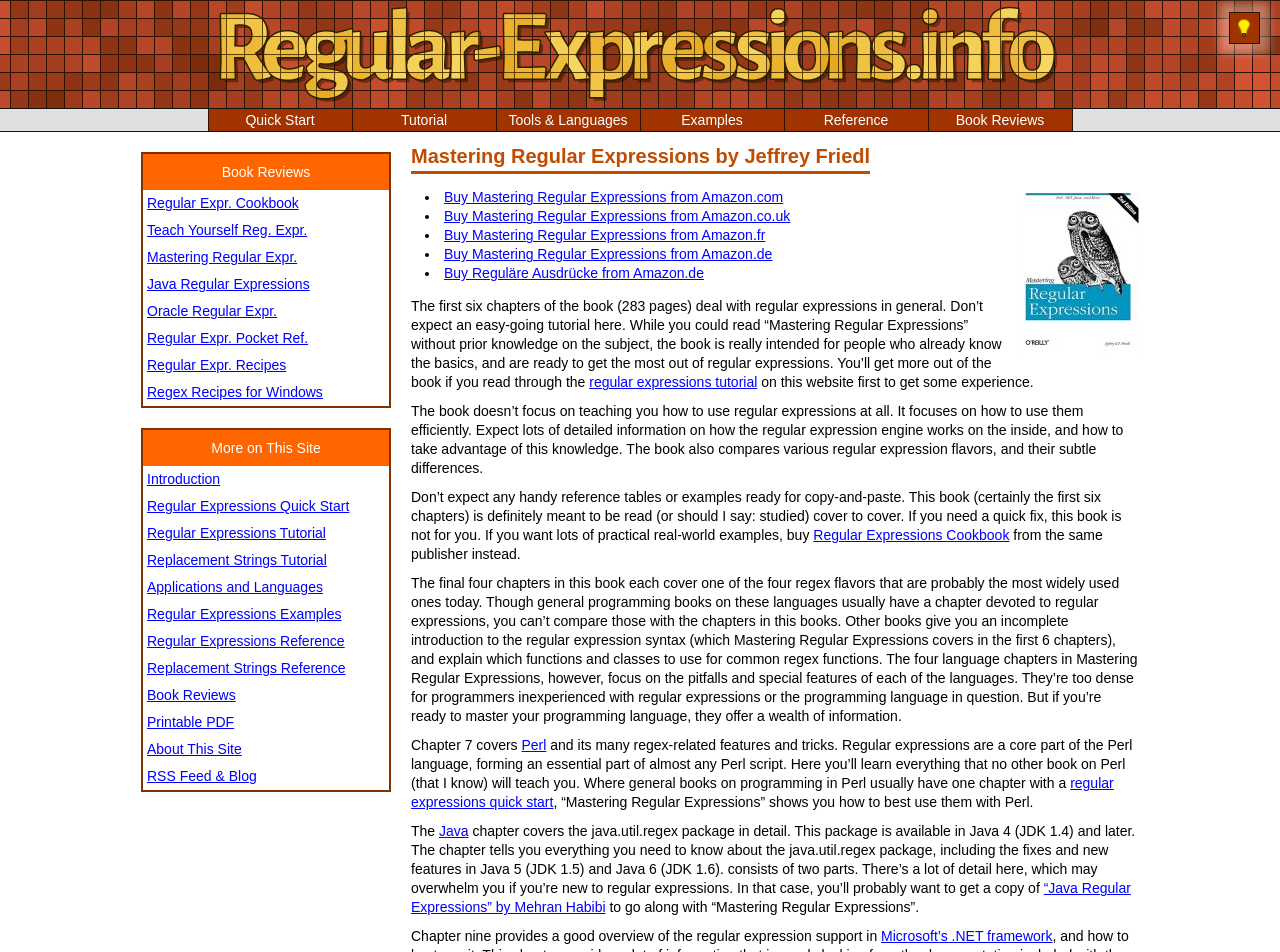For the given element description LDN Latest News, determine the bounding box coordinates of the UI element. The coordinates should follow the format (top-left x, top-left y, bottom-right x, bottom-right y) and be within the range of 0 to 1.

None